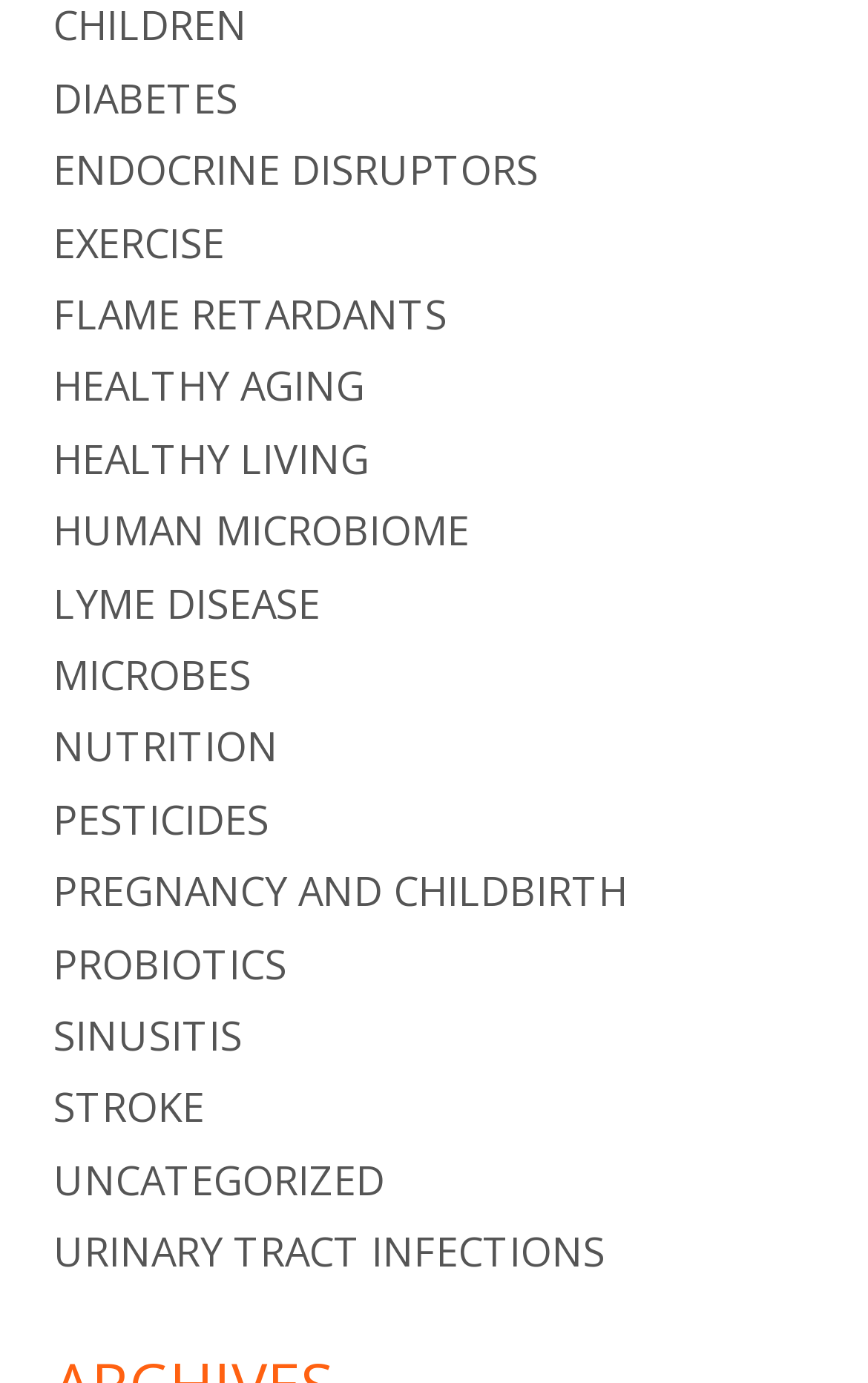How many links are above the 'HEALTHY AGING' link?
Refer to the image and respond with a one-word or short-phrase answer.

4